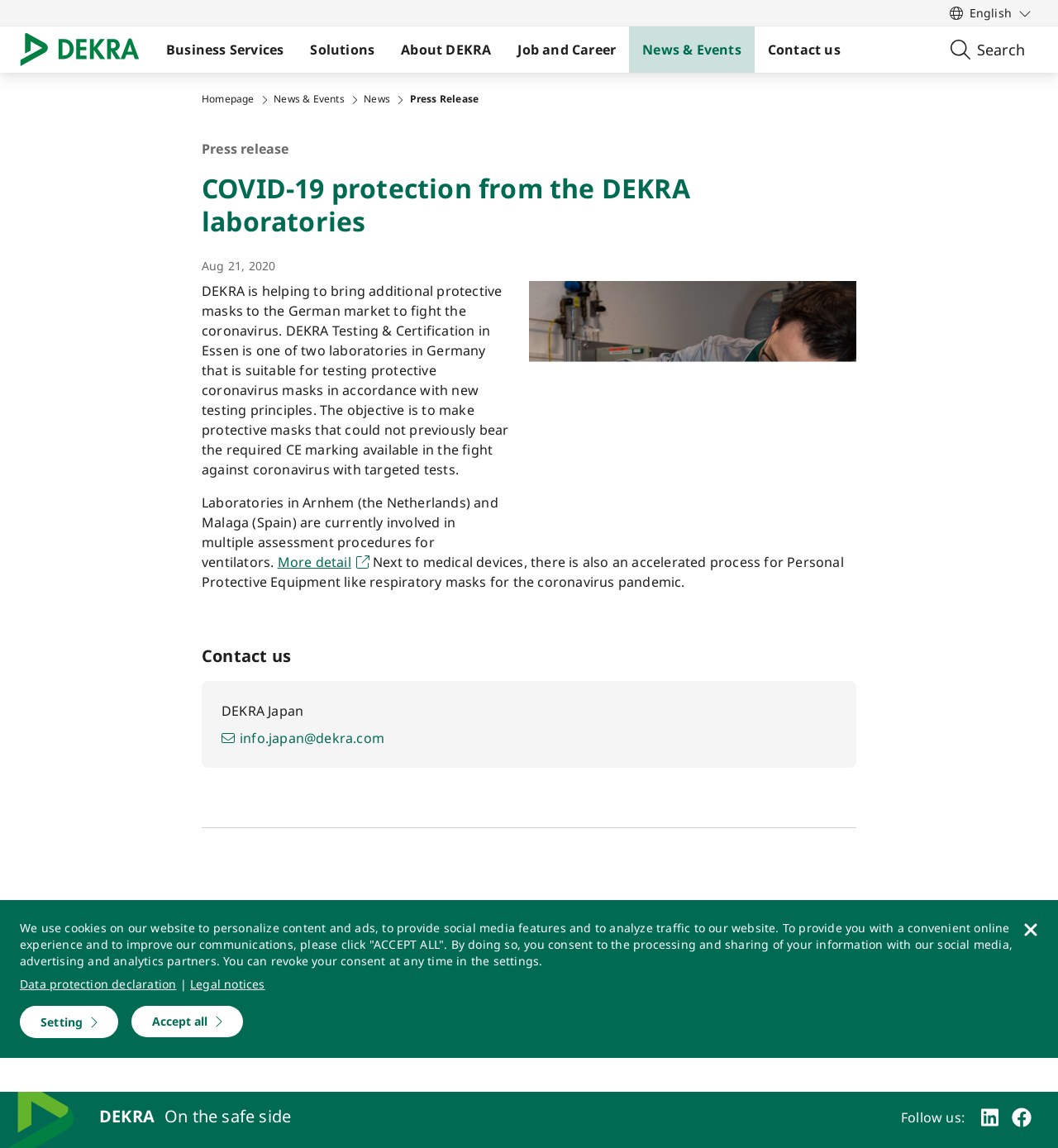Find the headline of the webpage and generate its text content.

COVID-19 protection from the DEKRA laboratories